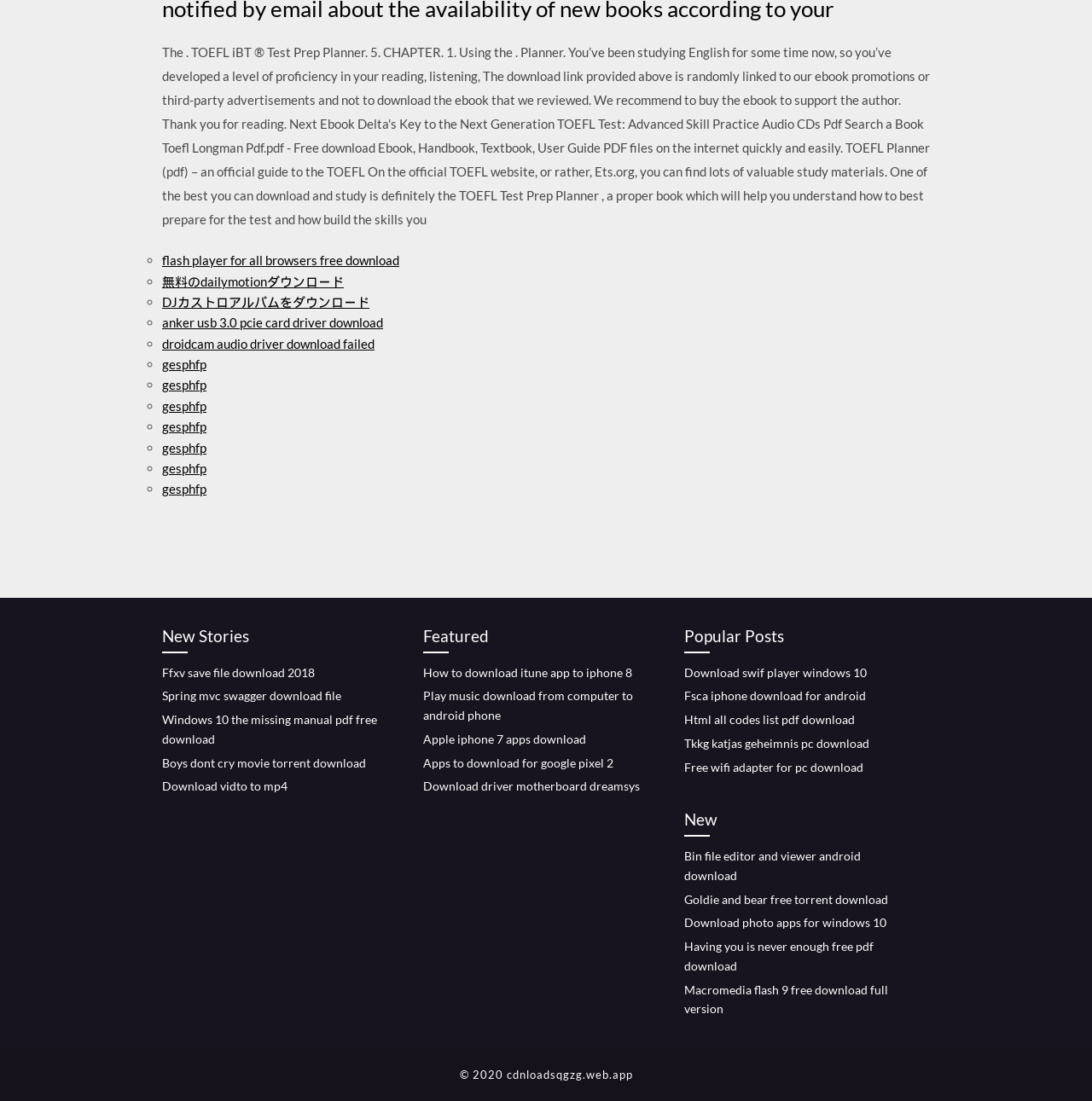Based on the image, please elaborate on the answer to the following question:
What is the purpose of the website?

By examining the links and headings on the webpage, I inferred that the website's primary purpose is to provide links for downloading various files, including software, movies, and documents.